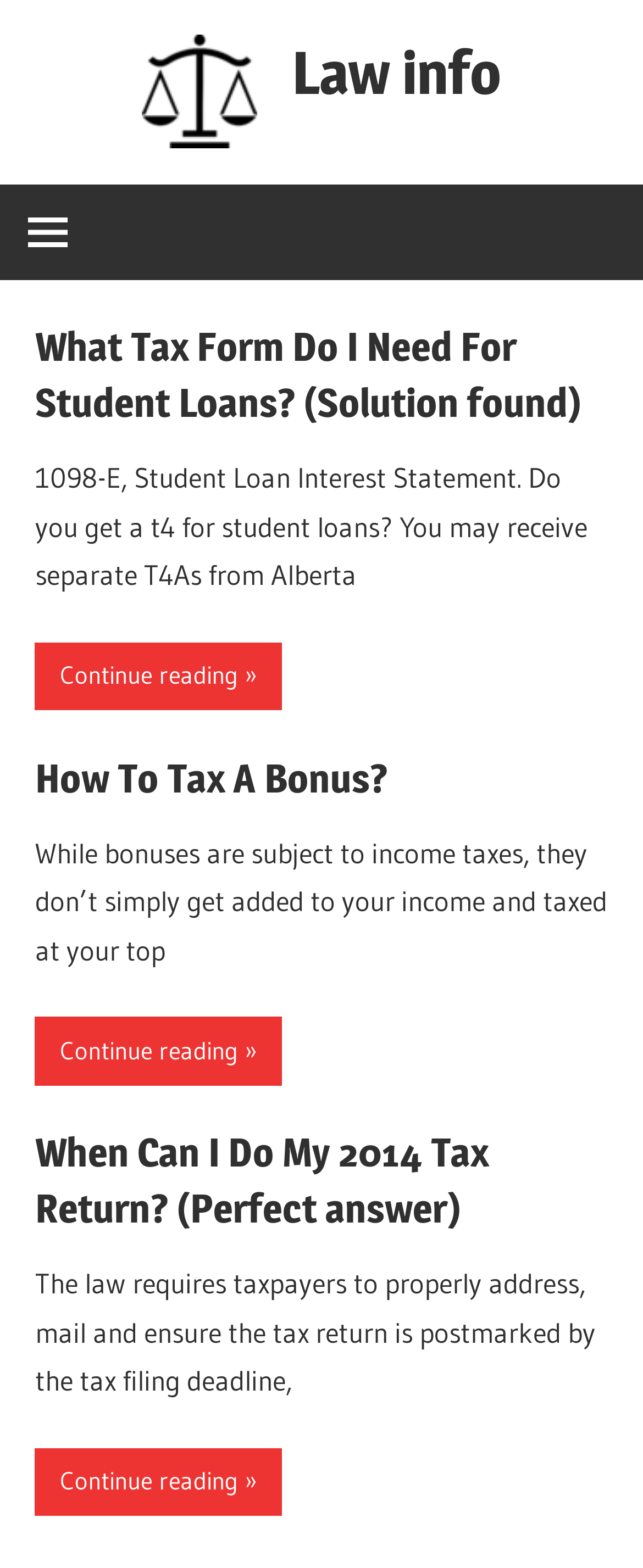Provide a brief response to the question using a single word or phrase: 
How many articles are on this webpage?

3